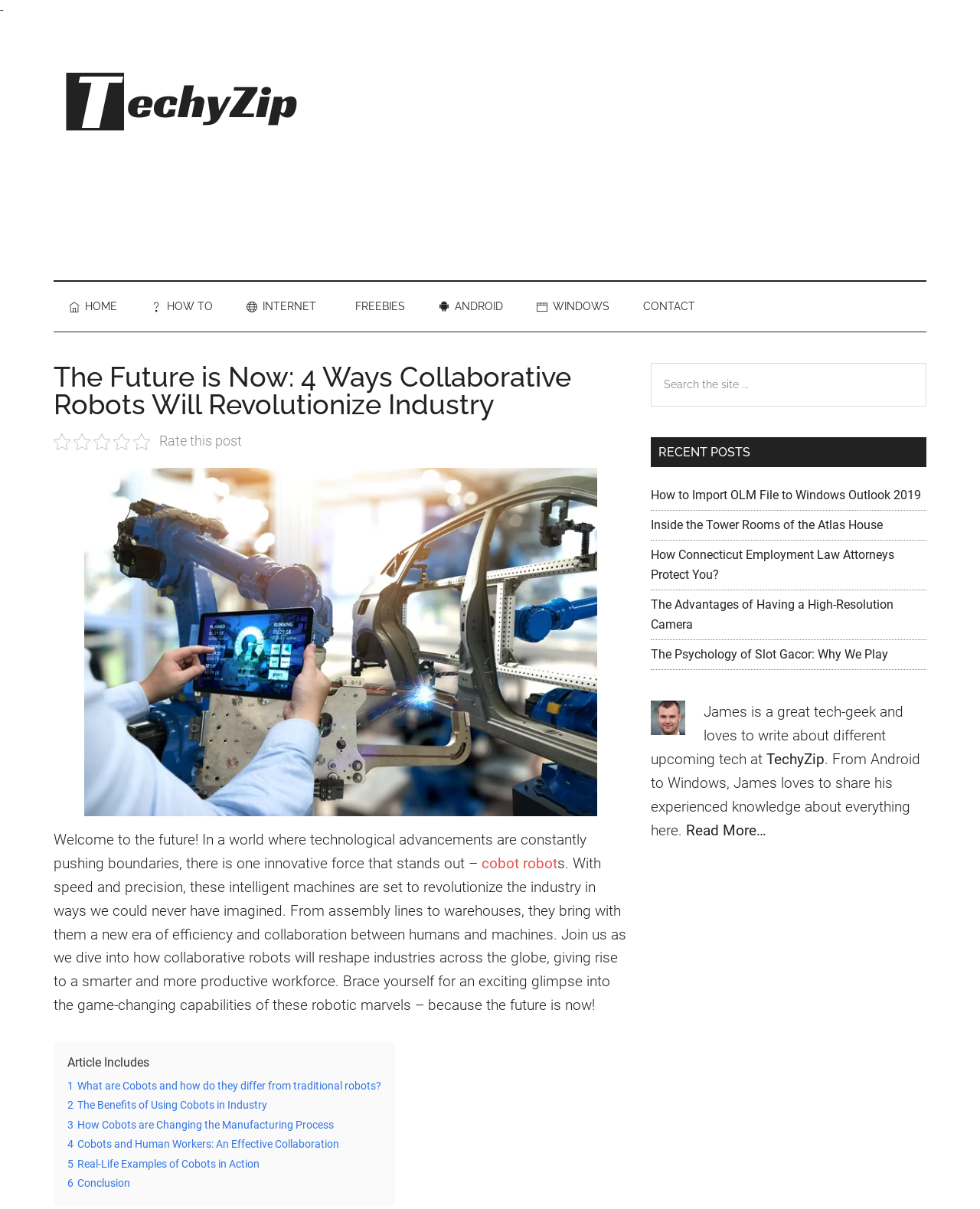Given the element description parent_node: Comment name="author" placeholder="Name *", predict the bounding box coordinates for the UI element in the webpage screenshot. The format should be (top-left x, top-left y, bottom-right x, bottom-right y), and the values should be between 0 and 1.

None